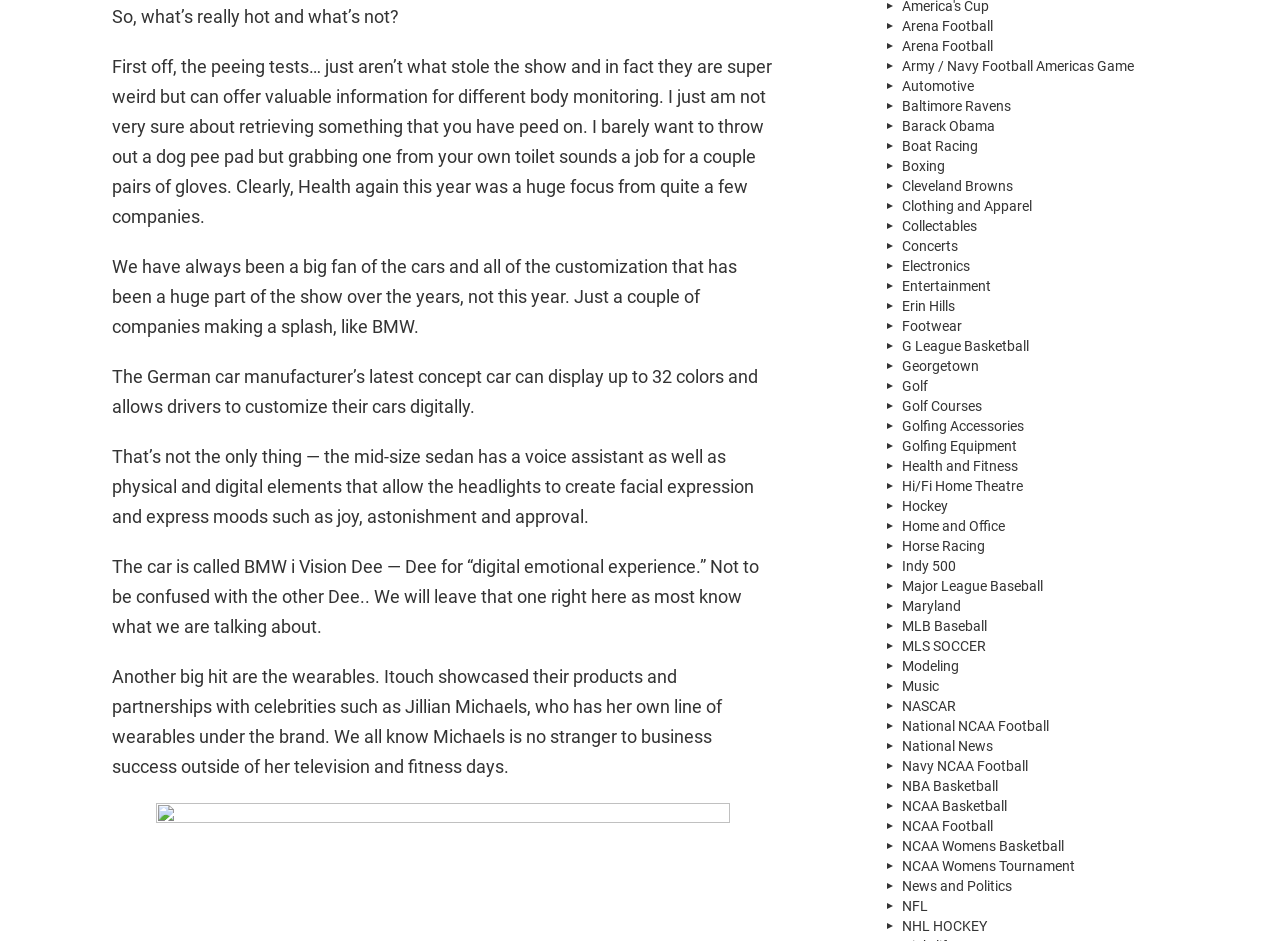Determine the bounding box coordinates of the clickable element to achieve the following action: 'Explore Health and Fitness'. Provide the coordinates as four float values between 0 and 1, formatted as [left, top, right, bottom].

[0.689, 0.484, 0.95, 0.506]